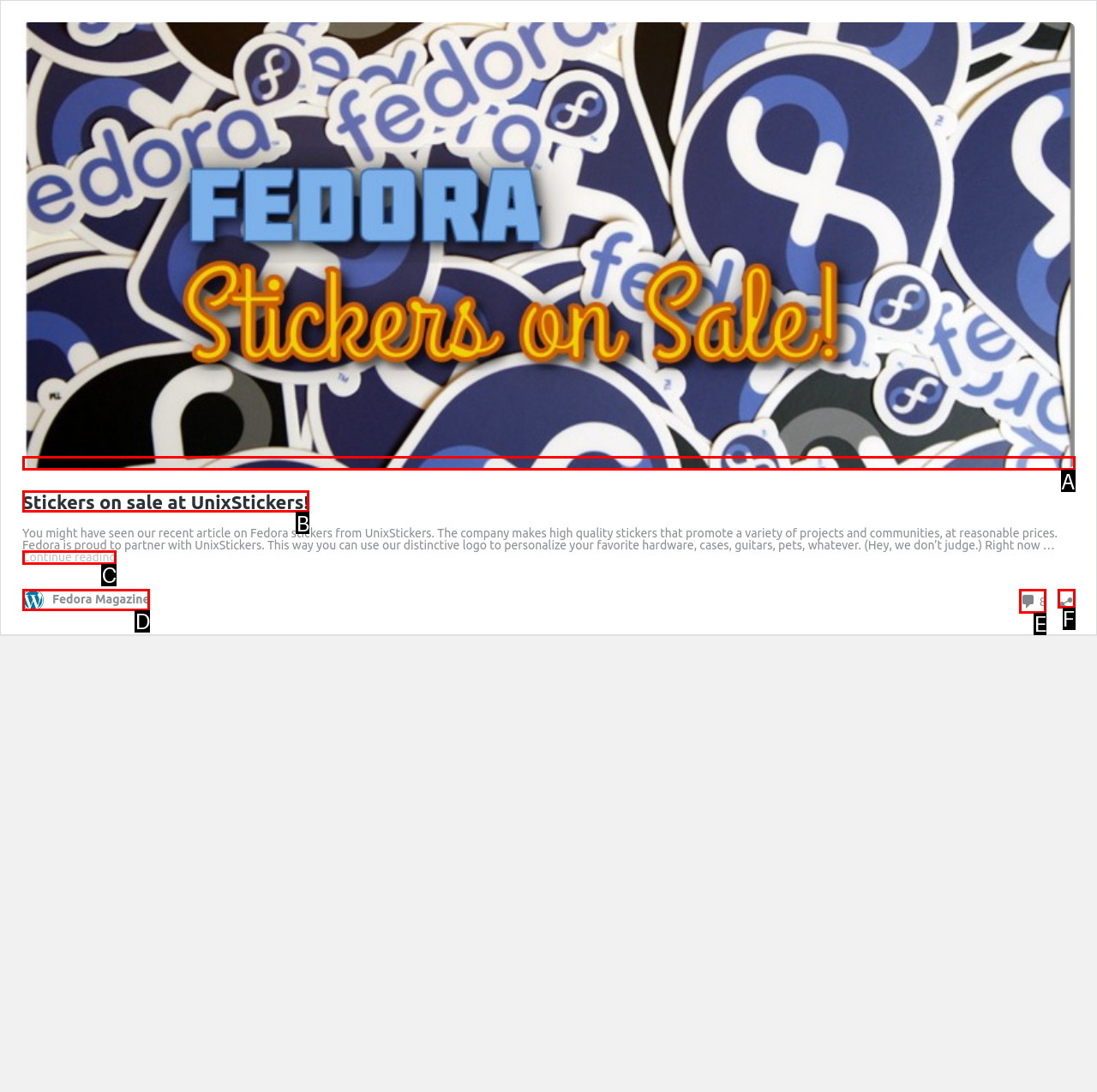Tell me which one HTML element best matches the description: aria-label="Open sharing dialog" Answer with the option's letter from the given choices directly.

F